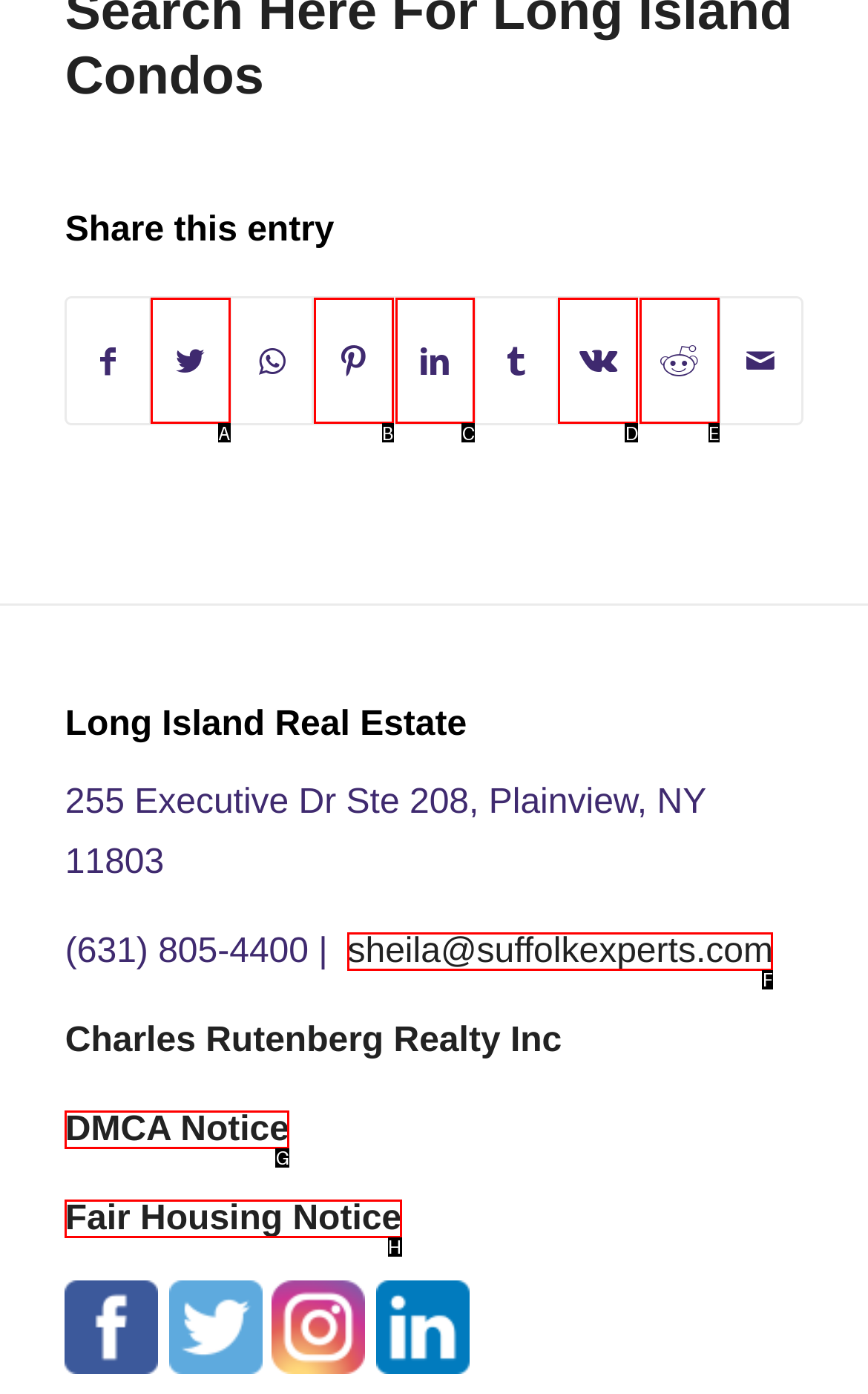Which lettered option should be clicked to achieve the task: Read DMCA Notice? Choose from the given choices.

G